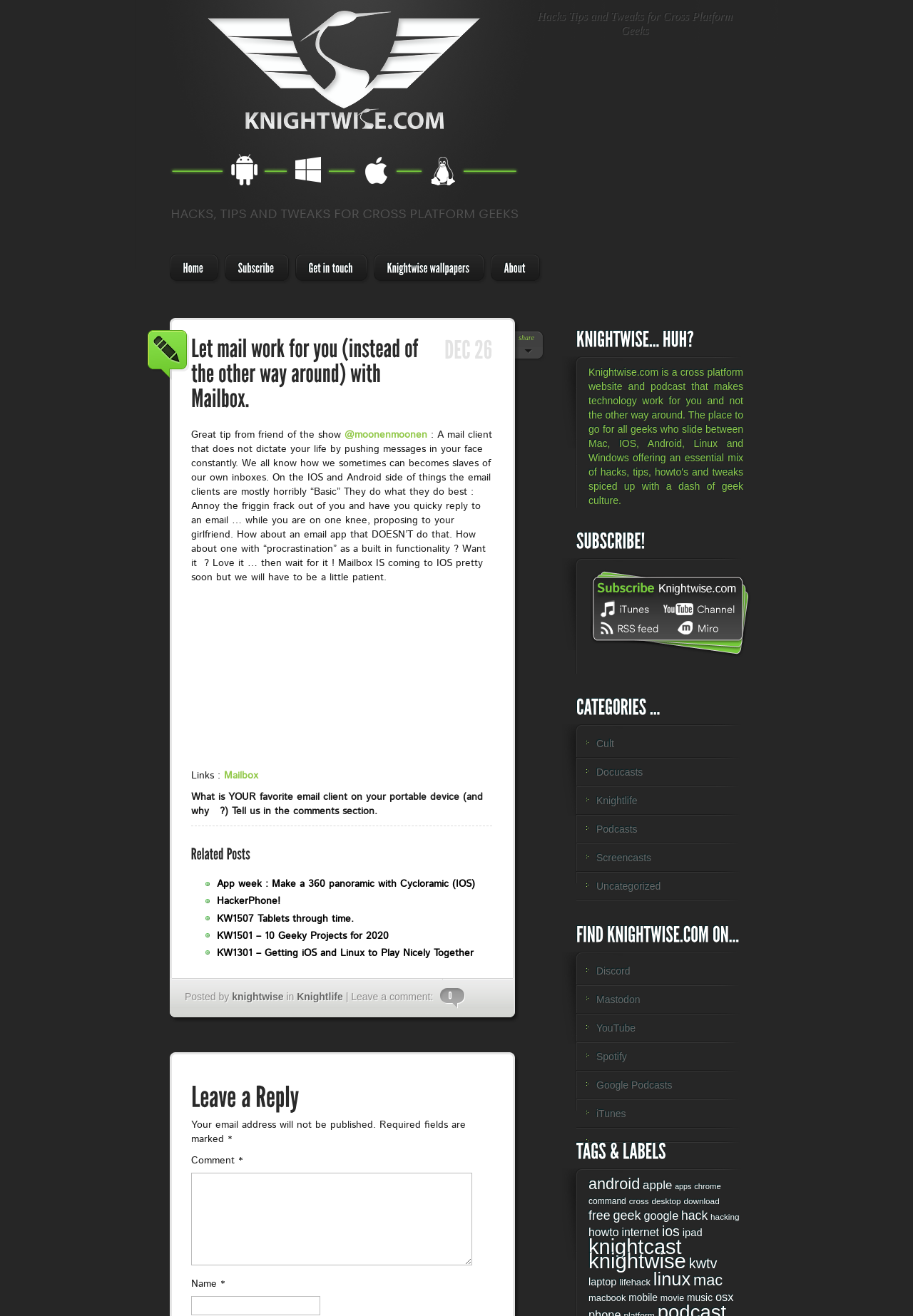Locate the UI element described by Knightwise wallpapers in the provided webpage screenshot. Return the bounding box coordinates in the format (top-left x, top-left y, bottom-right x, bottom-right y), ensuring all values are between 0 and 1.

[0.409, 0.193, 0.521, 0.216]